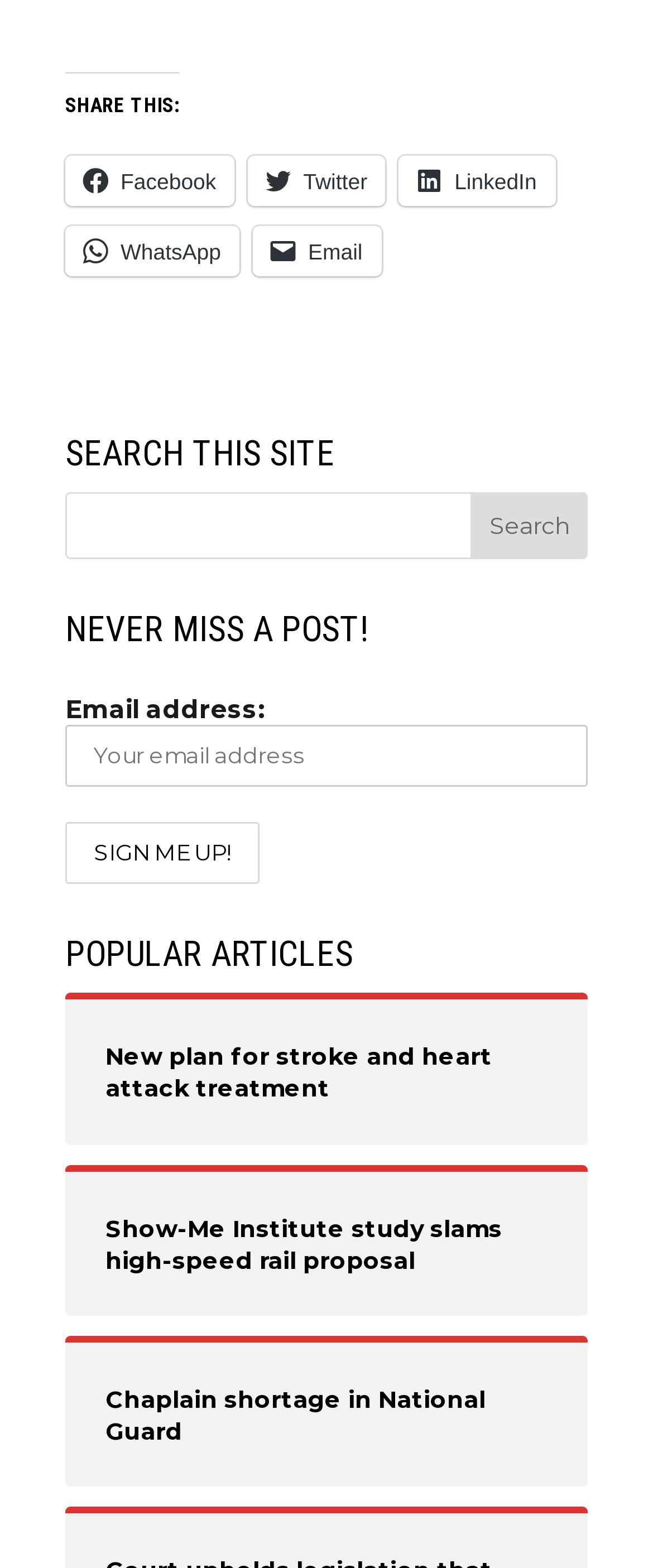Based on the element description: "Chaplain shortage in National Guard", identify the UI element and provide its bounding box coordinates. Use four float numbers between 0 and 1, [left, top, right, bottom].

[0.162, 0.882, 0.838, 0.923]